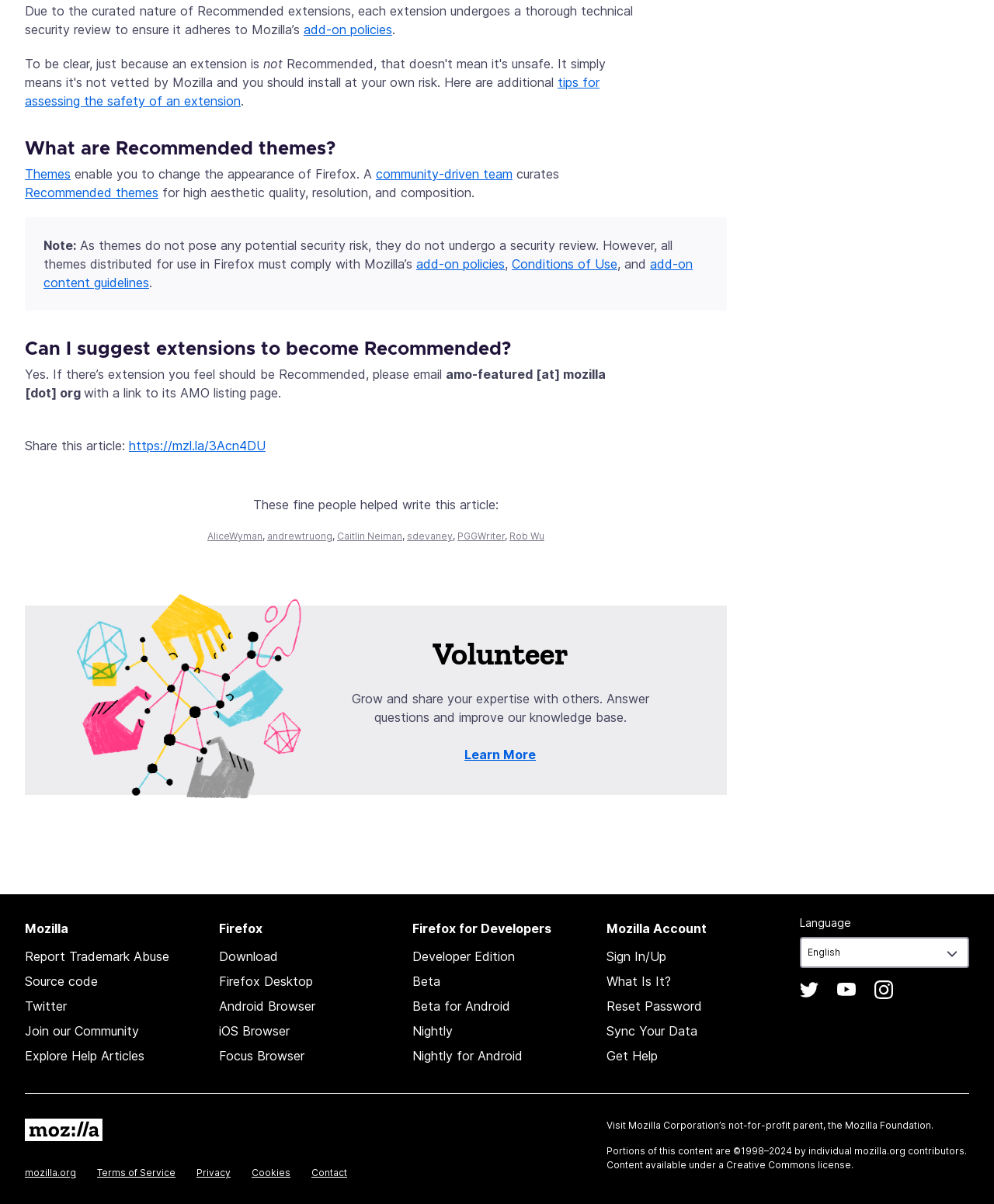Could you find the bounding box coordinates of the clickable area to complete this instruction: "Email to suggest extensions"?

[0.025, 0.304, 0.609, 0.333]